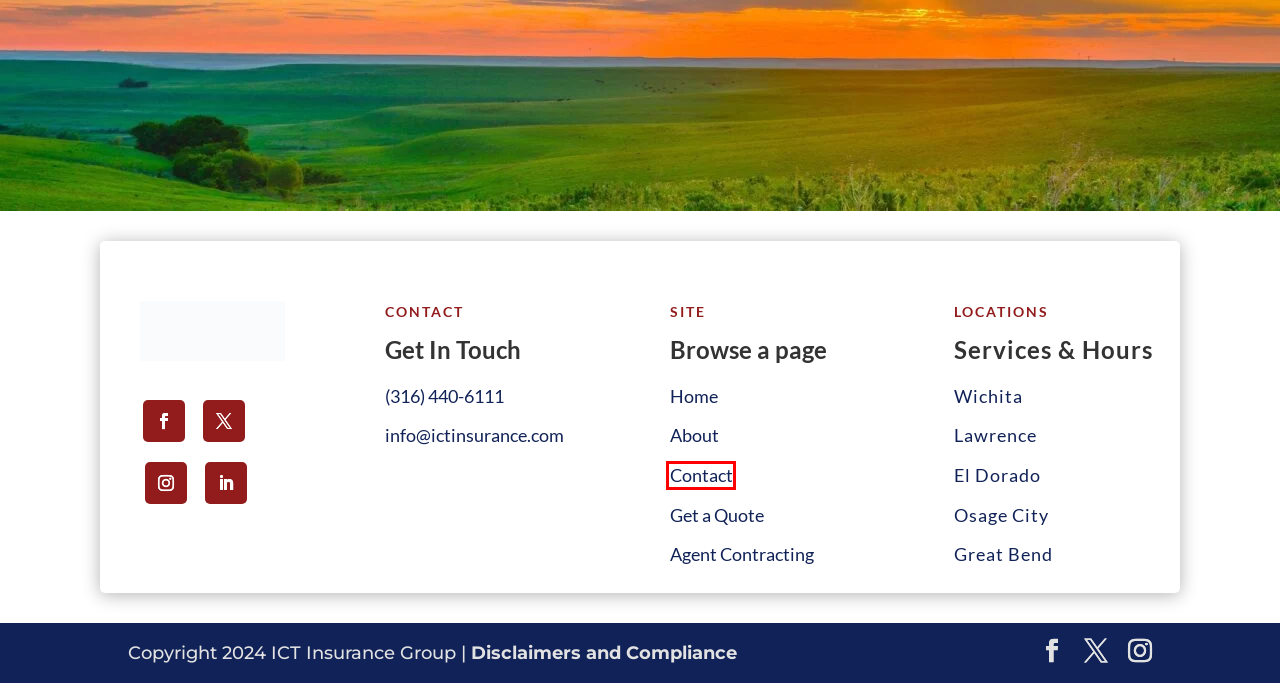Provided is a screenshot of a webpage with a red bounding box around an element. Select the most accurate webpage description for the page that appears after clicking the highlighted element. Here are the candidates:
A. ICT Insurance Wichita
B. ICT Insurance El Dorado
C. ICT Insurance Lawrence
D. Disclaimers and Compliance - ICT Insurance Group
E. ICT Insurance Great Bend
F. Contact Us - ICT Insureance Group
G. ICT Insurance Osage City Ks - ICT Insurance Group
H. Agent Contracting - ICT Insurance Group

F